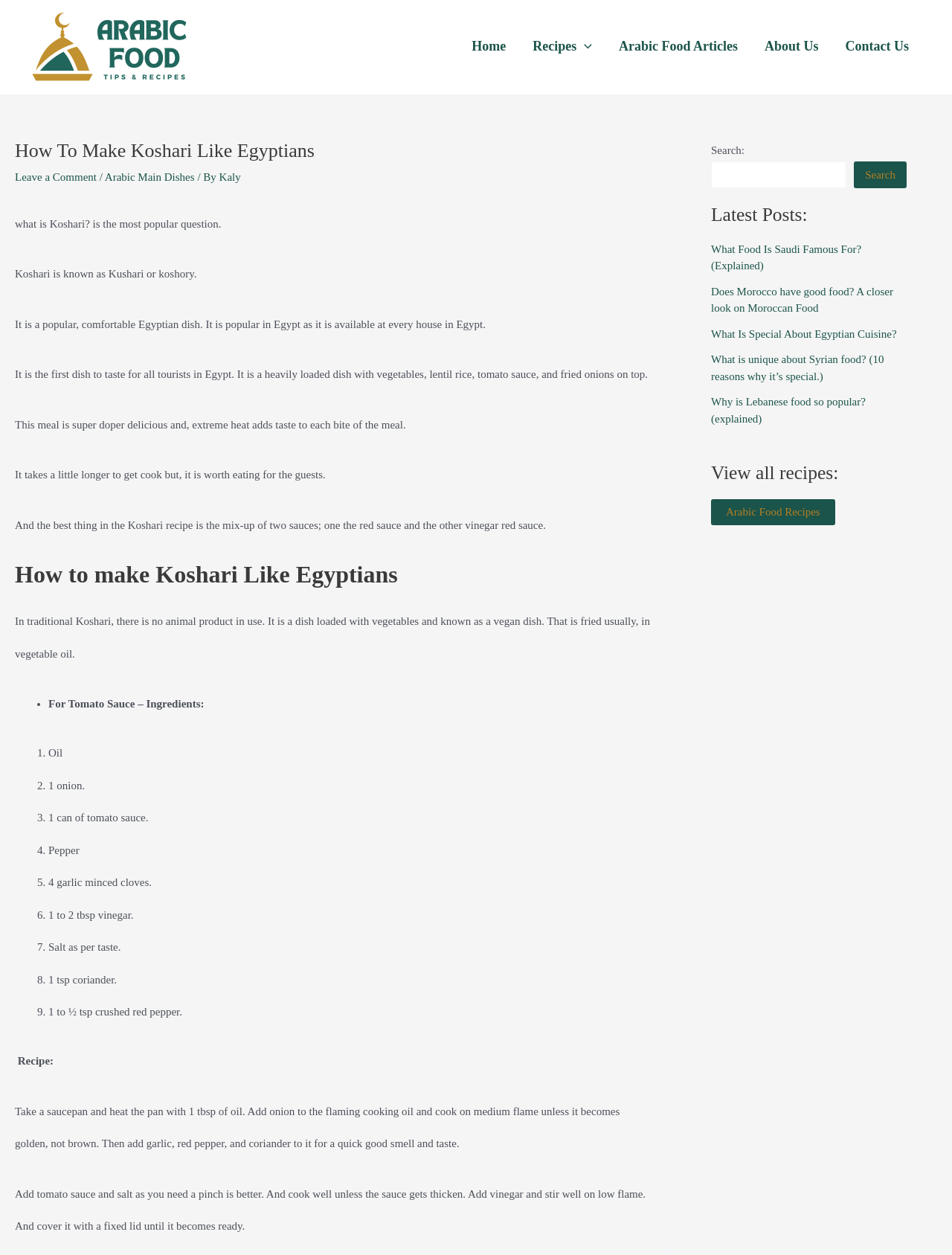Extract the main heading from the webpage content.

How To Make Koshari Like Egyptians